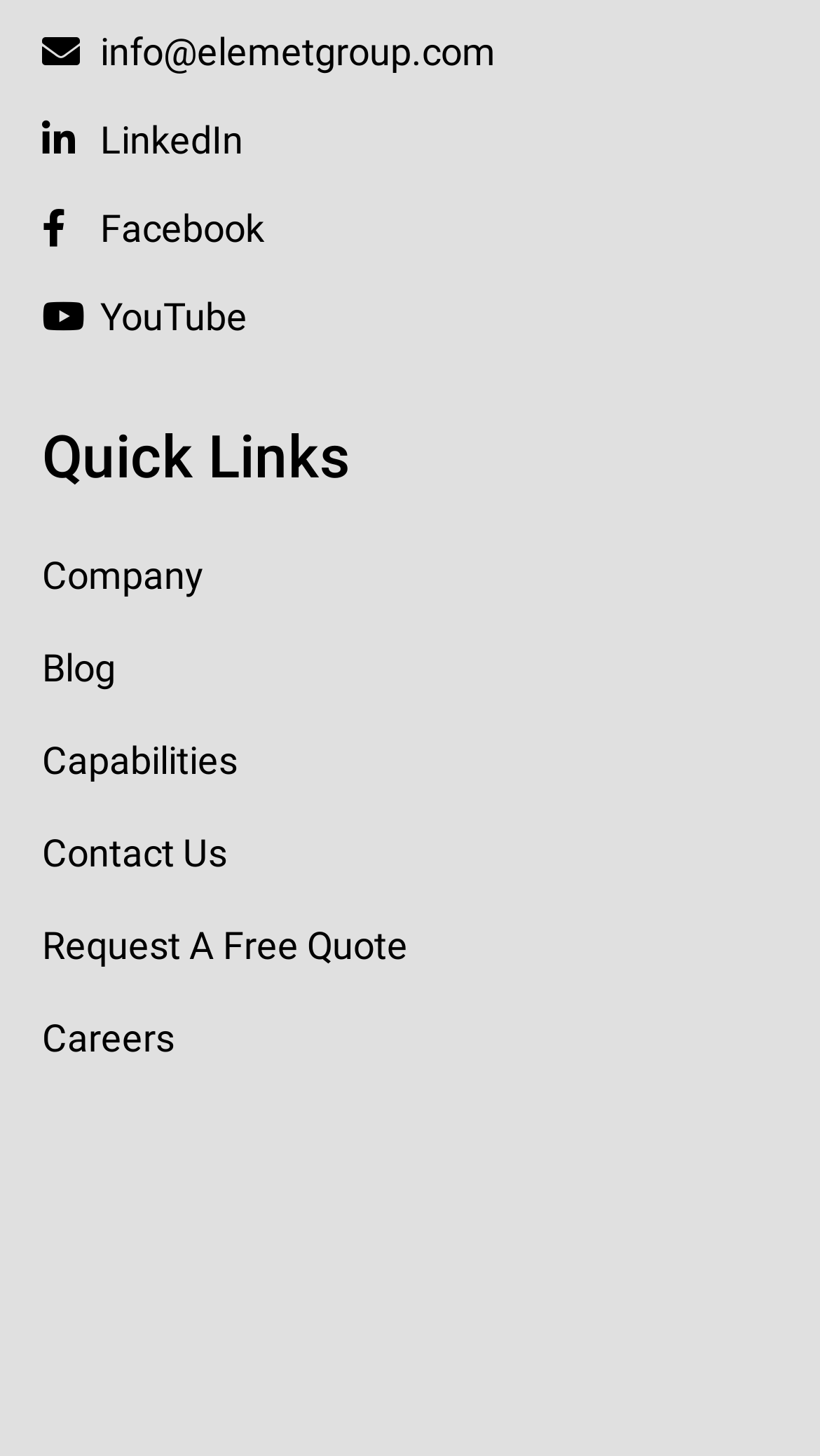Given the description of a UI element: "Request A Free Quote", identify the bounding box coordinates of the matching element in the webpage screenshot.

[0.051, 0.619, 0.949, 0.682]